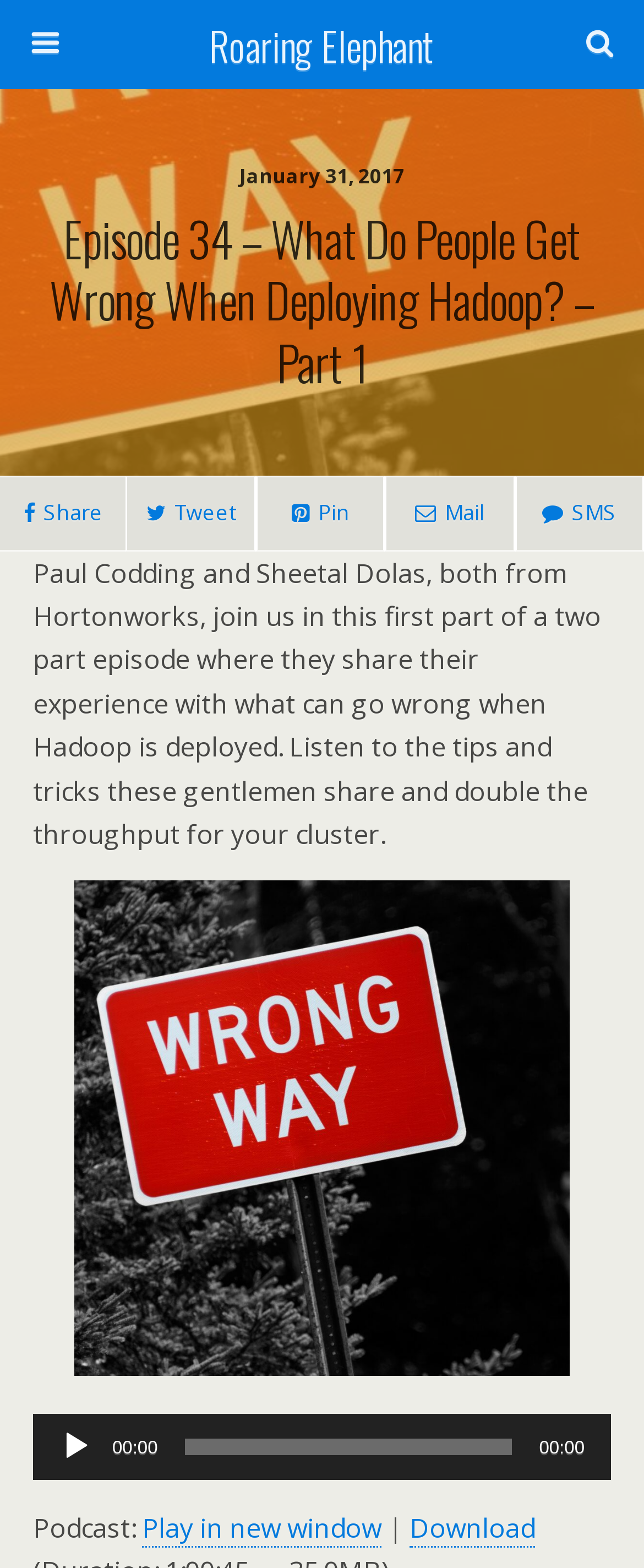Please identify the bounding box coordinates of the element's region that should be clicked to execute the following instruction: "Share this episode". The bounding box coordinates must be four float numbers between 0 and 1, i.e., [left, top, right, bottom].

[0.0, 0.304, 0.196, 0.352]